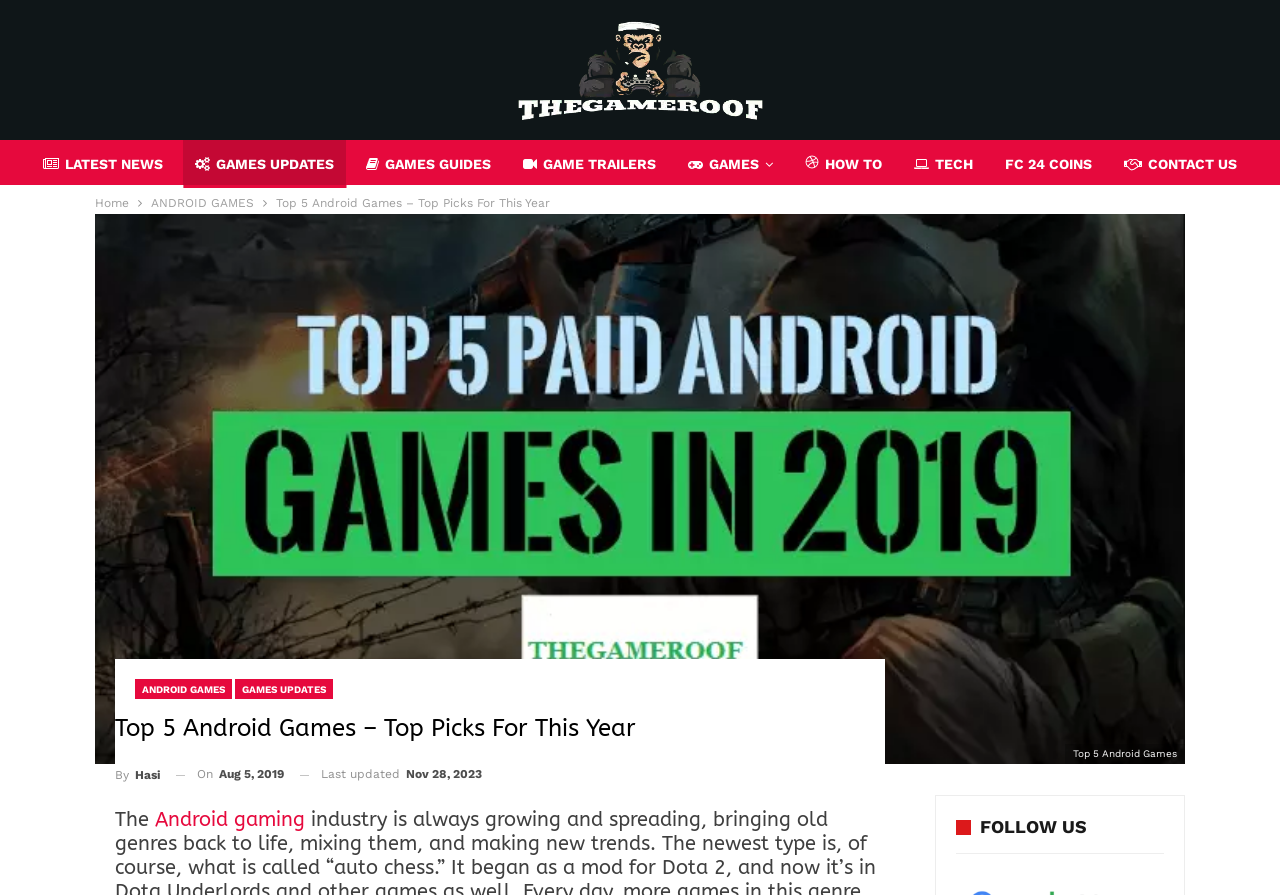Please provide a comprehensive response to the question below by analyzing the image: 
What type of content does the website provide?

I found the answer by examining the top-left corner of the webpage, where the website name 'THEGAMEROOF' is accompanied by a description 'Games Guides, Updates & News', indicating the type of content the website provides.